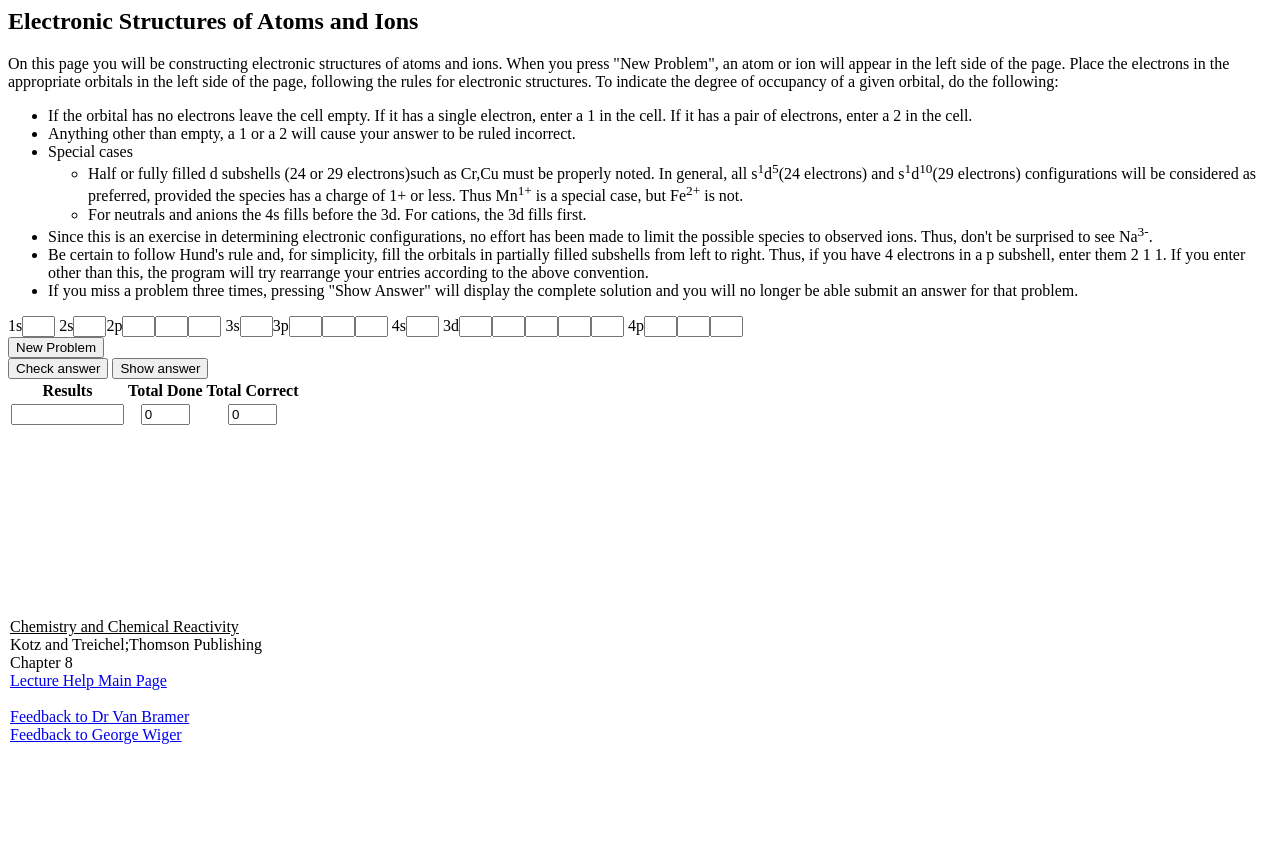What is the order of filling orbitals for neutrals and anions? Using the information from the screenshot, answer with a single word or phrase.

4s fills before 3d